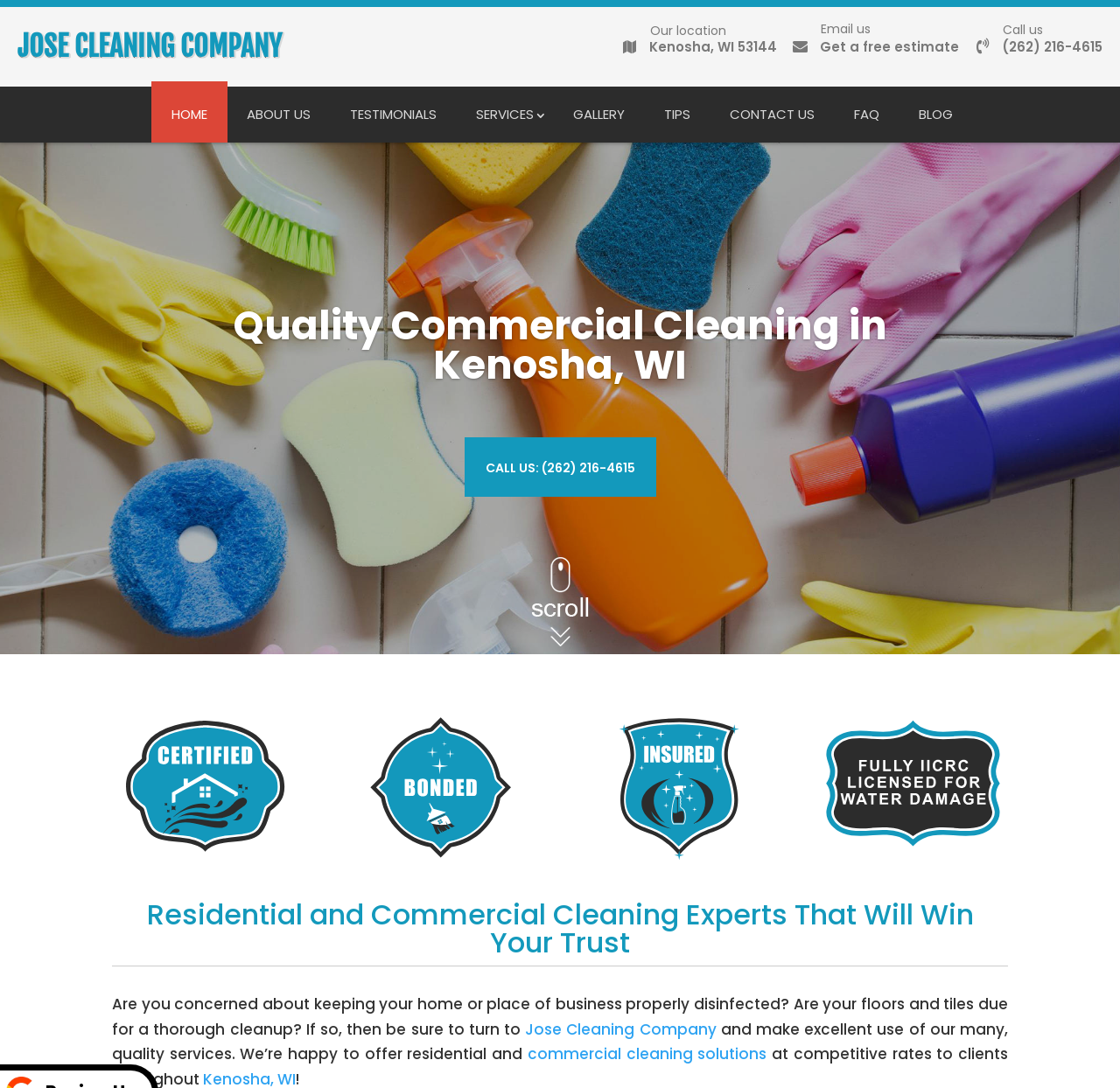Identify the bounding box coordinates necessary to click and complete the given instruction: "Search for something".

[0.077, 0.006, 0.977, 0.007]